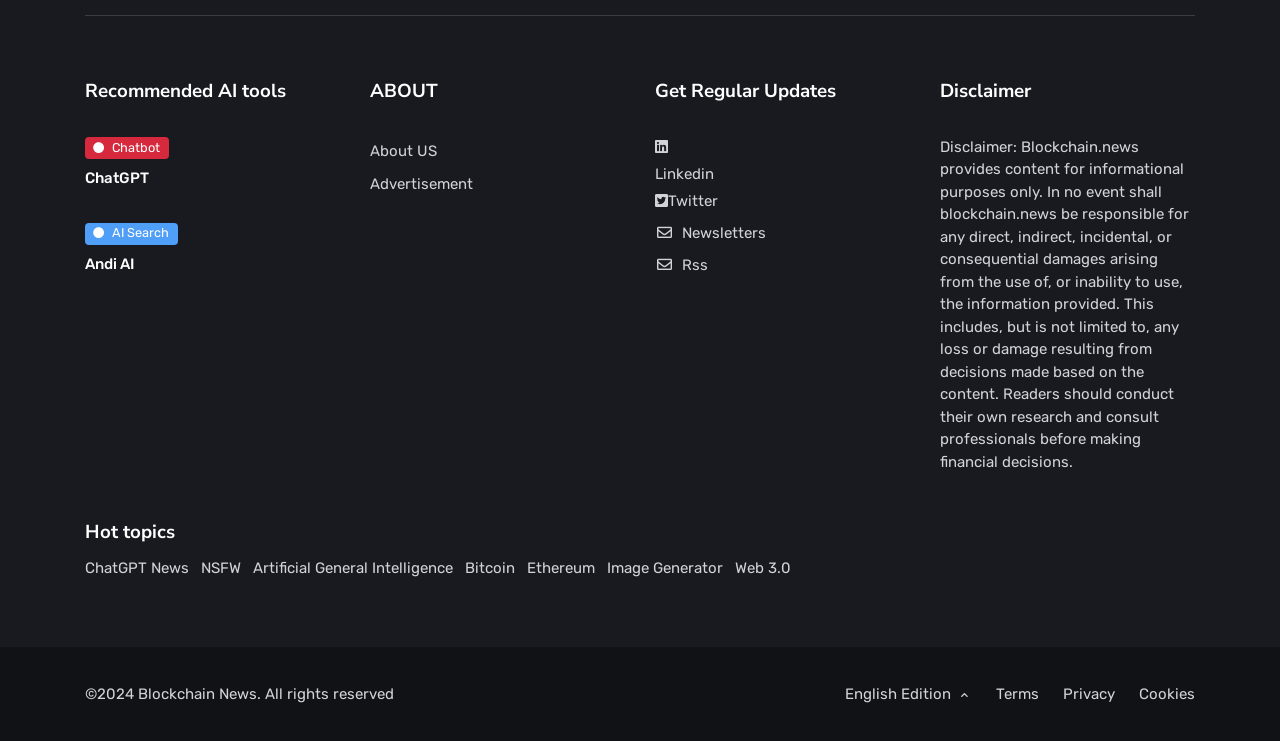Locate the bounding box coordinates of the area to click to fulfill this instruction: "Click on the 'Home' link". The bounding box should be presented as four float numbers between 0 and 1, in the order [left, top, right, bottom].

None